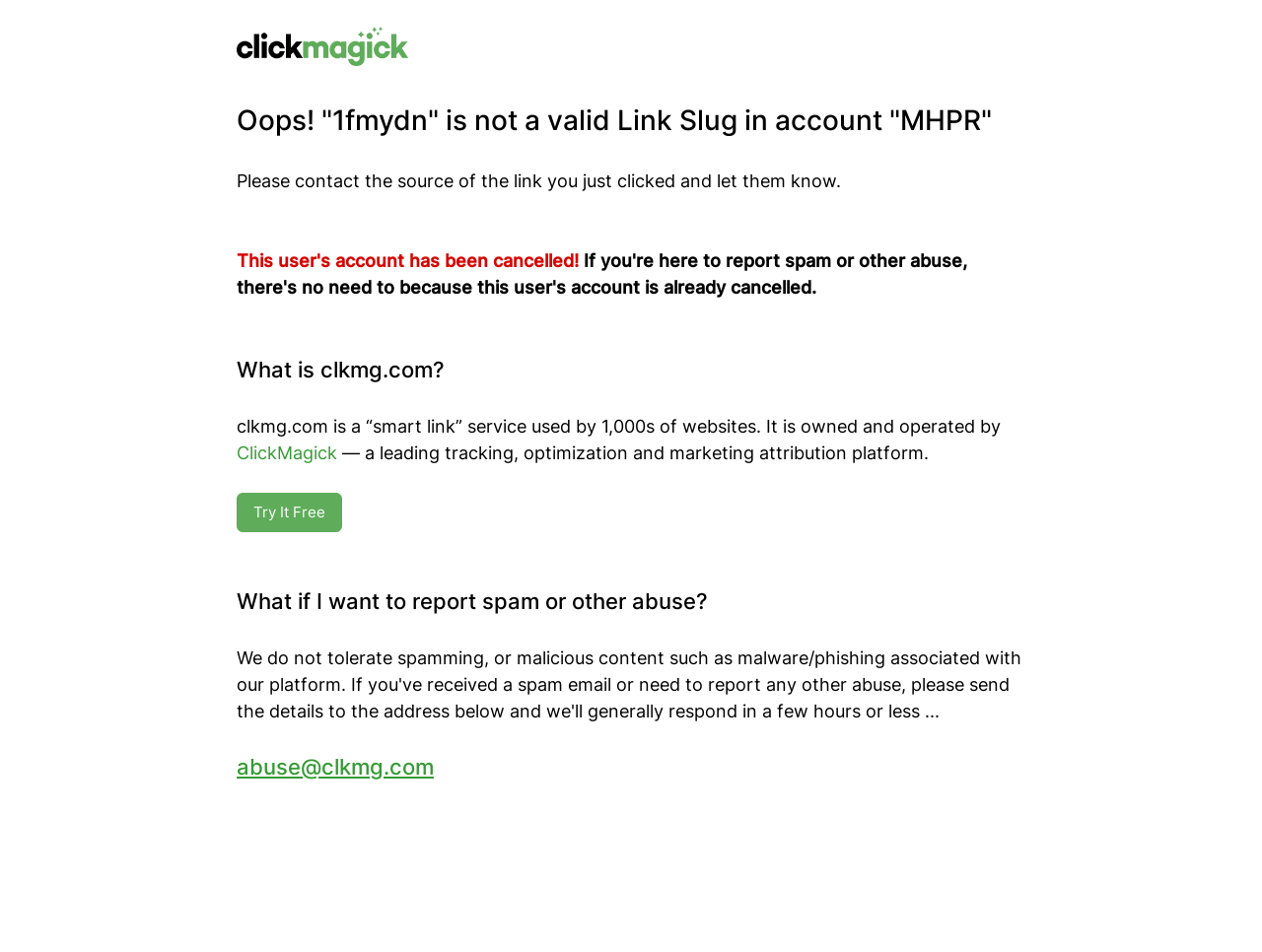Describe in detail what you see on the webpage.

The webpage is a error page from clkmg.com, a "smart link" service used by thousands of websites. At the top, there is a logo image on the left, accompanied by a link on the right. Below this, there is a prominent error message stating "Oops! "1fmydn" is not a valid Link Slug in account "MHPR" Please contact the source of the link you just clicked and let them know." This message spans across the entire width of the page.

Following this error message, there are several paragraphs of text explaining the situation. The first paragraph informs the user that the account associated with the link has been cancelled, and there is no need to report spam or abuse. The second paragraph explains what clkmg.com is, describing it as a "smart link" service owned and operated by ClickMagick, a leading tracking, optimization, and marketing attribution platform. There is a link to ClickMagick in this paragraph.

Below this, there is a call-to-action button "Try It Free" on the left, accompanied by a paragraph of text on the right explaining how to report spam or other abuse. The paragraph provides an email address, abuse@clkmg.com, which is also a clickable link. Overall, the webpage has a simple layout with a focus on conveying error information and providing resources for the user.